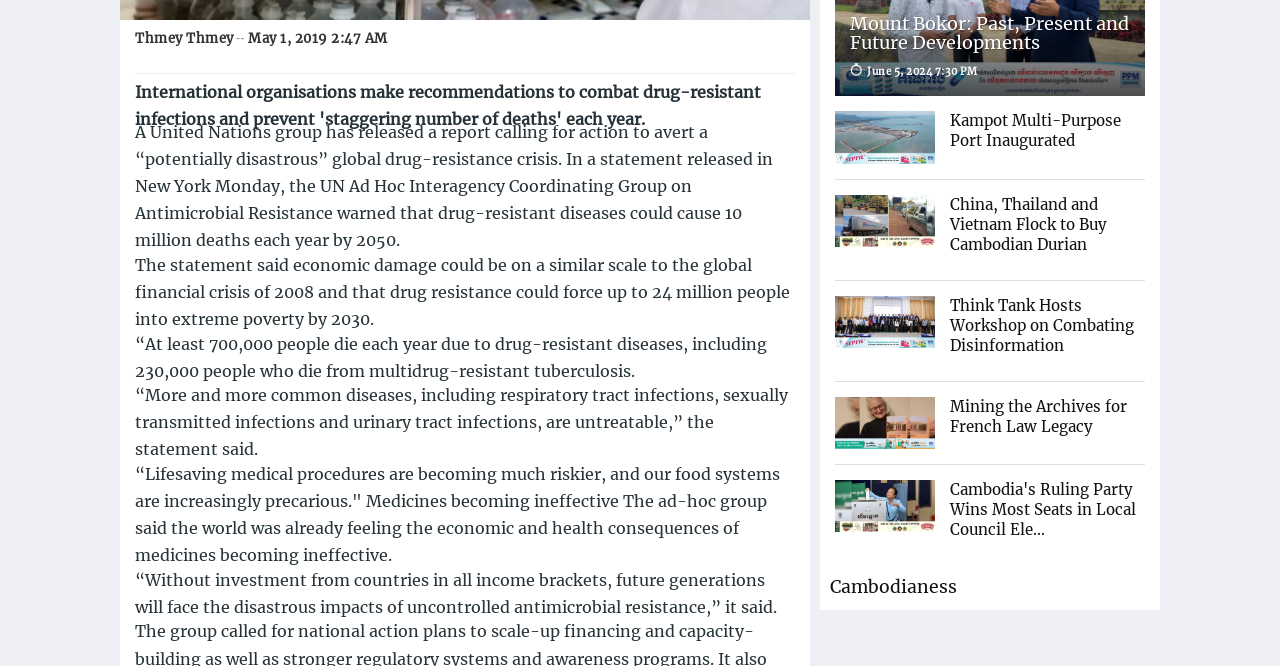How many deaths are caused by drug-resistant diseases each year?
Look at the image and provide a detailed response to the question.

According to the article, 'At least 700,000 people die each year due to drug-resistant diseases, including 230,000 people who die from multidrug-resistant tuberculosis.' This information is located in the third paragraph of the article.